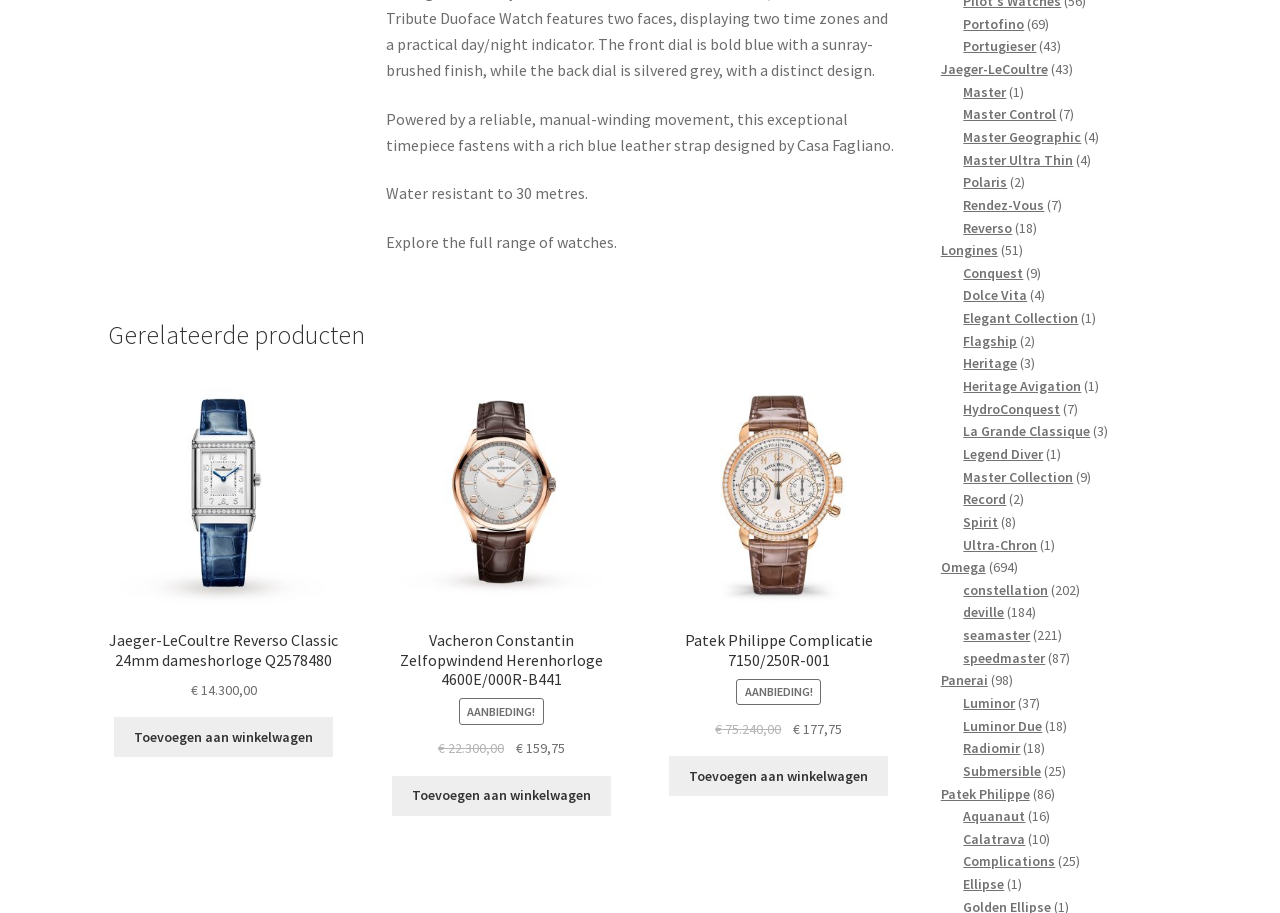Please mark the clickable region by giving the bounding box coordinates needed to complete this instruction: "Explore the full range of watches".

[0.301, 0.254, 0.482, 0.275]